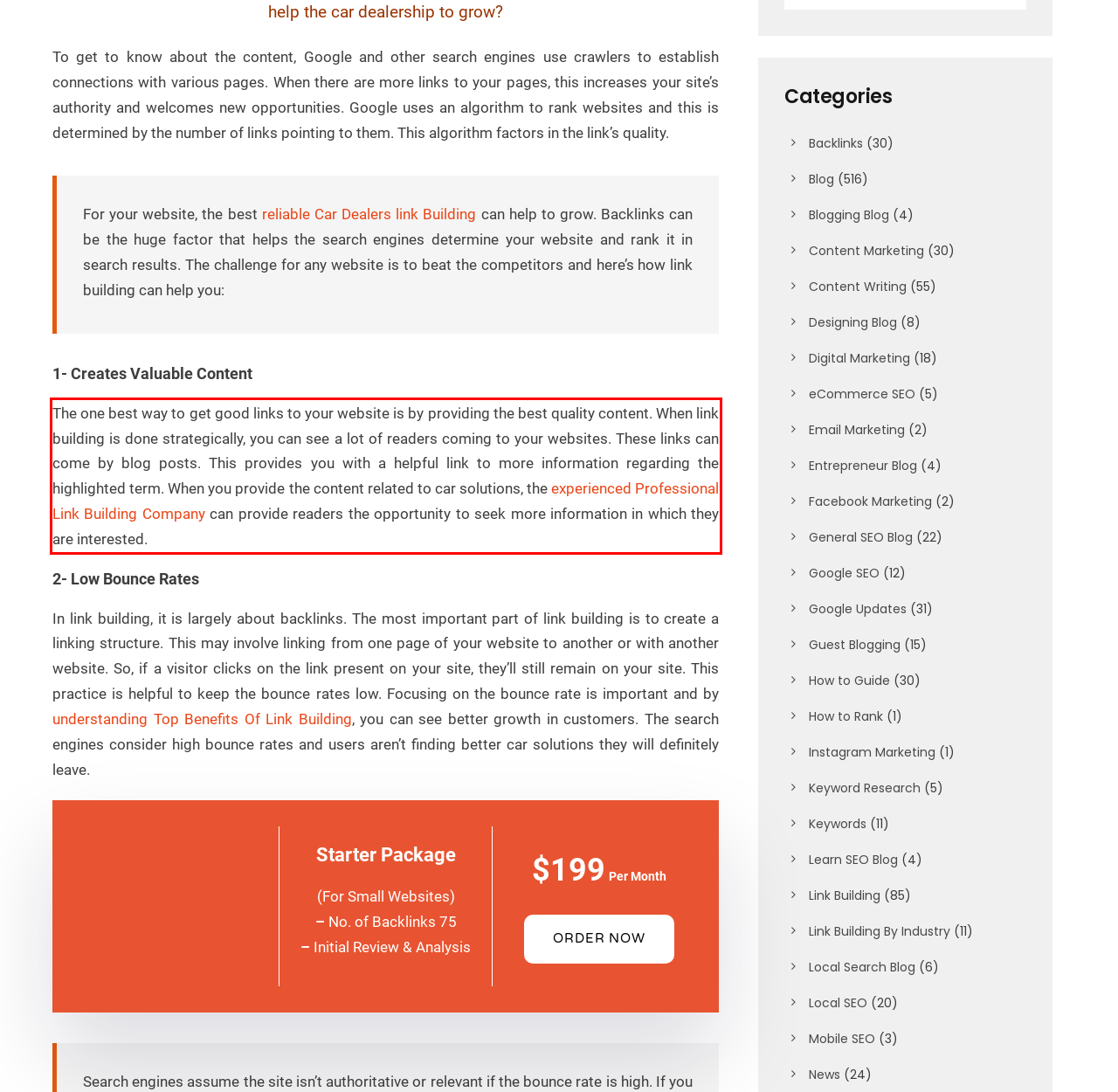Given a screenshot of a webpage with a red bounding box, extract the text content from the UI element inside the red bounding box.

The one best way to get good links to your website is by providing the best quality content. When link building is done strategically, you can see a lot of readers coming to your websites. These links can come by blog posts. This provides you with a helpful link to more information regarding the highlighted term. When you provide the content related to car solutions, the experienced Professional Link Building Company can provide readers the opportunity to seek more information in which they are interested.